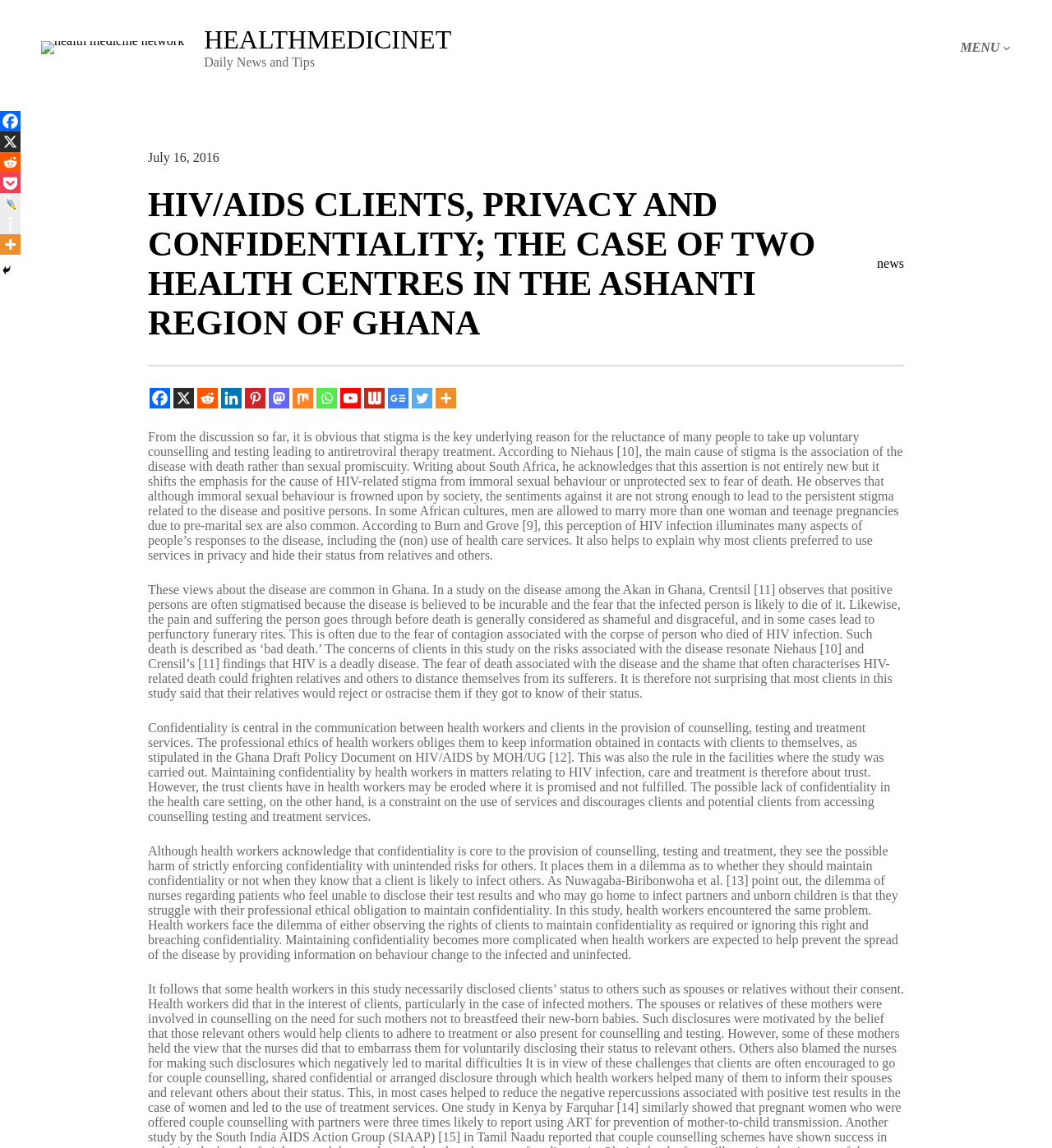Look at the image and give a detailed response to the following question: Why do health workers face a dilemma?

Health workers face a dilemma because they are obligated to maintain confidentiality, but they also want to prevent the spread of the disease by providing information on behavior change to the infected and uninfected, which may require disclosing a client's status to others.